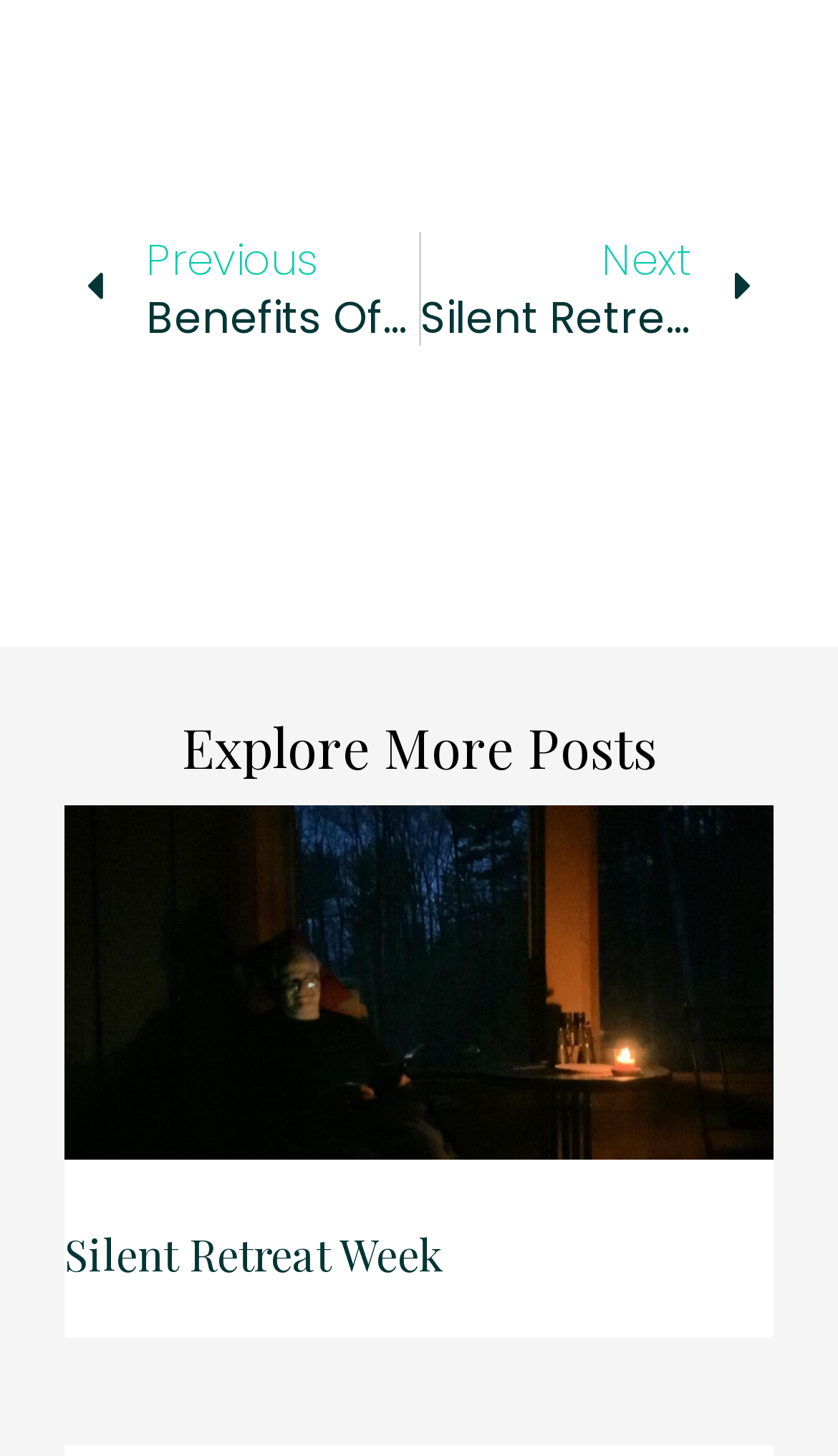Please examine the image and provide a detailed answer to the question: How many links are there in the article?

I counted the number of link elements within the article element and found two links, one with the text '' and another with the text 'Silent Retreat Week'.